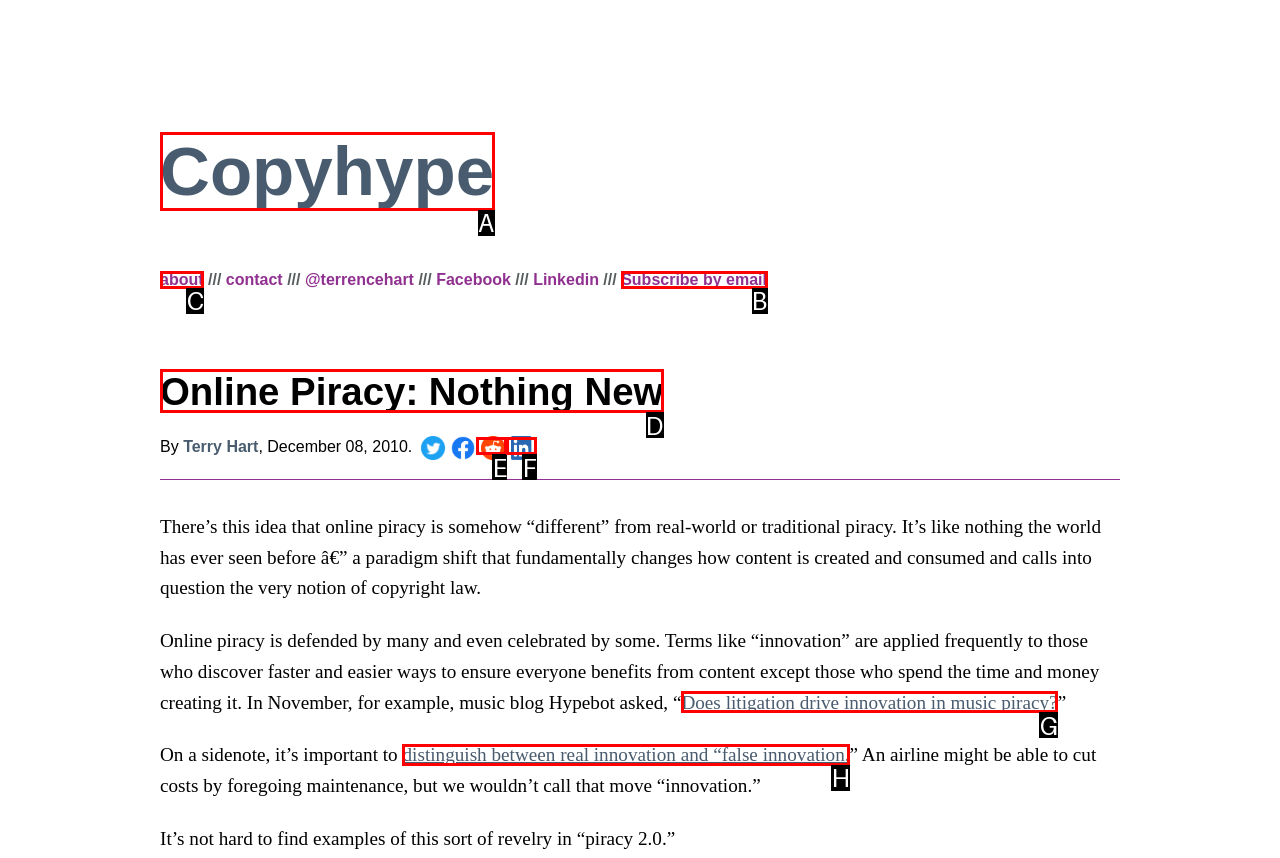Point out the specific HTML element to click to complete this task: Visit the 'about' page Reply with the letter of the chosen option.

C